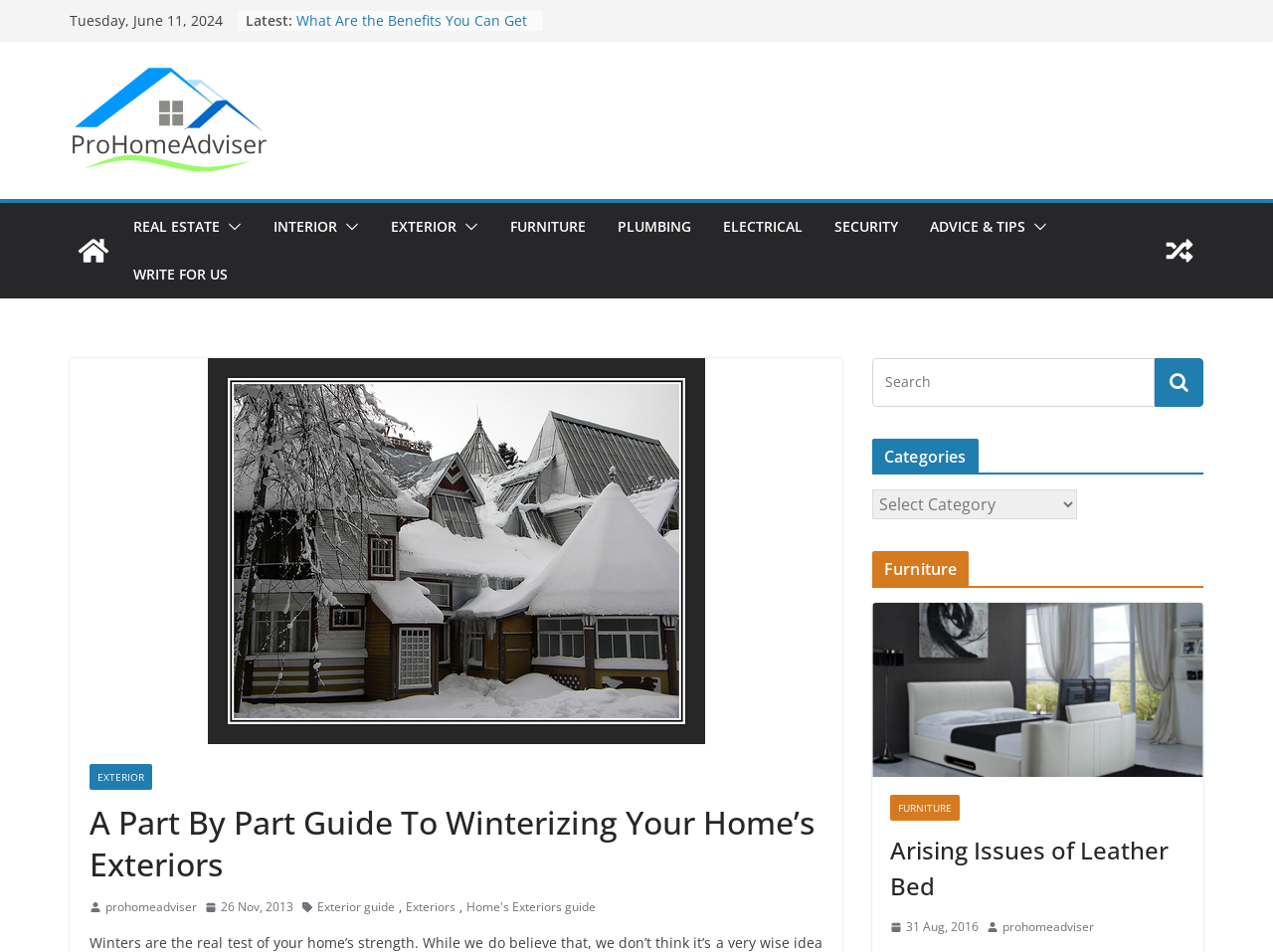Locate the bounding box coordinates of the clickable element to fulfill the following instruction: "Search for something". Provide the coordinates as four float numbers between 0 and 1 in the format [left, top, right, bottom].

[0.685, 0.376, 0.907, 0.427]